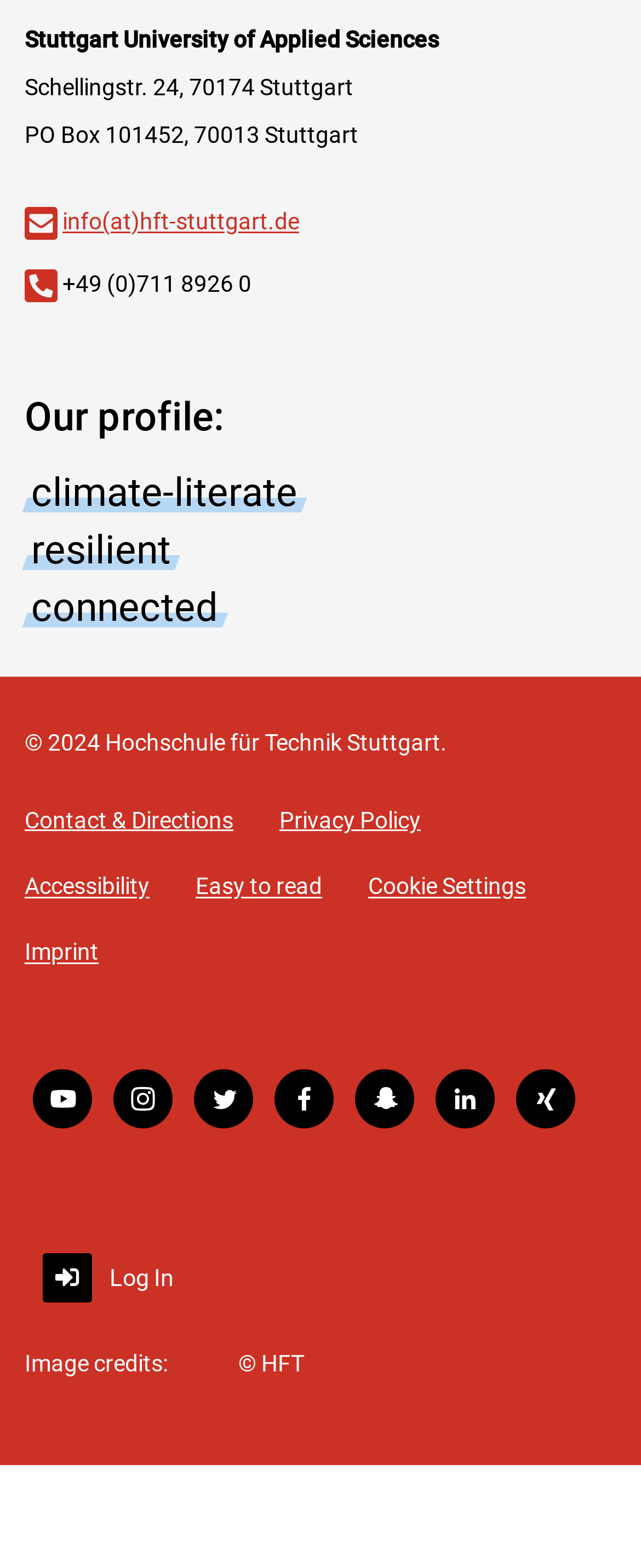Provide the bounding box coordinates of the area you need to click to execute the following instruction: "access the YouTube channel".

[0.038, 0.676, 0.156, 0.724]